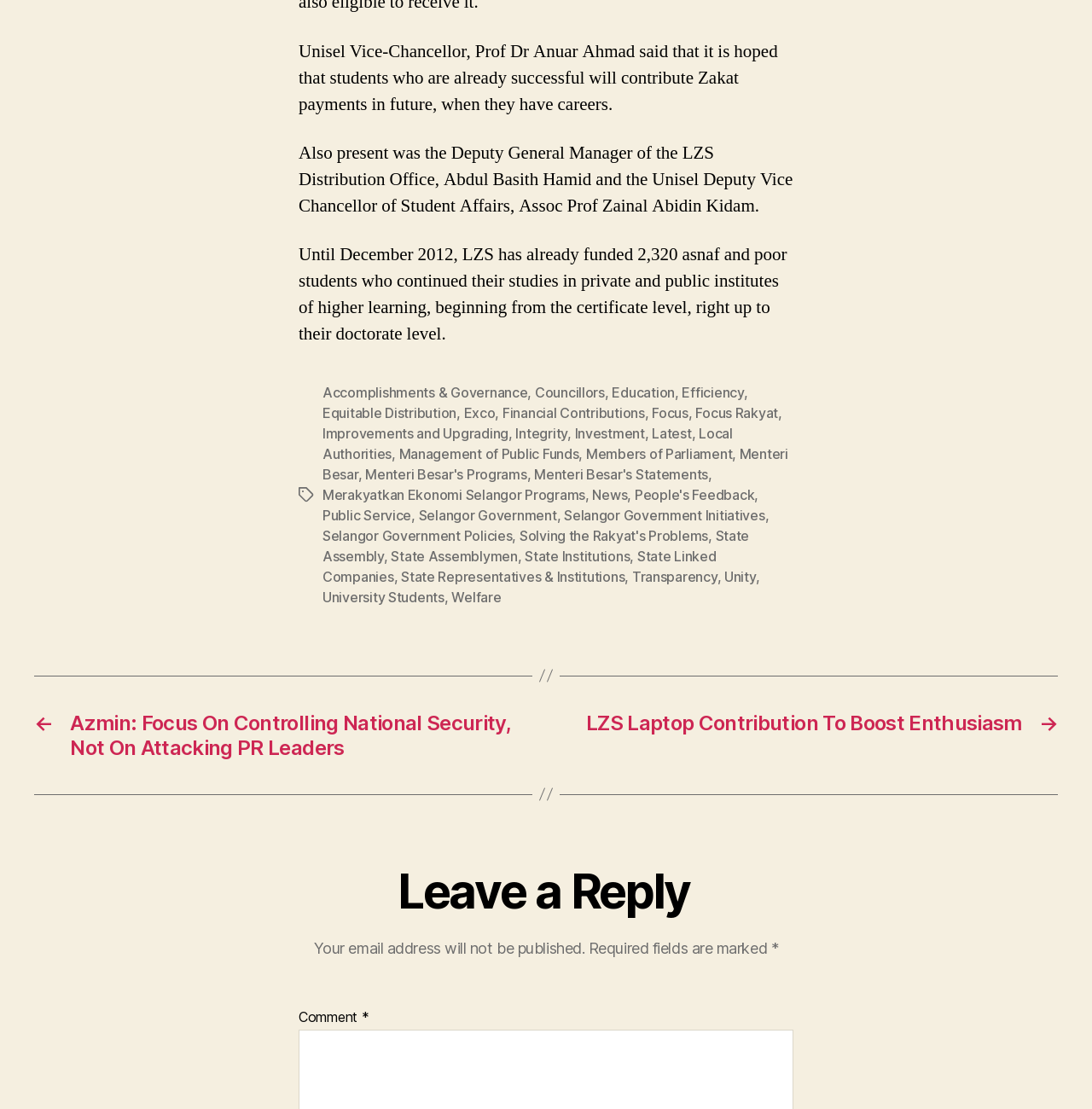Kindly determine the bounding box coordinates for the clickable area to achieve the given instruction: "Click on 'Azmin: Focus On Controlling National Security, Not On Attacking PR Leaders'".

[0.031, 0.641, 0.484, 0.685]